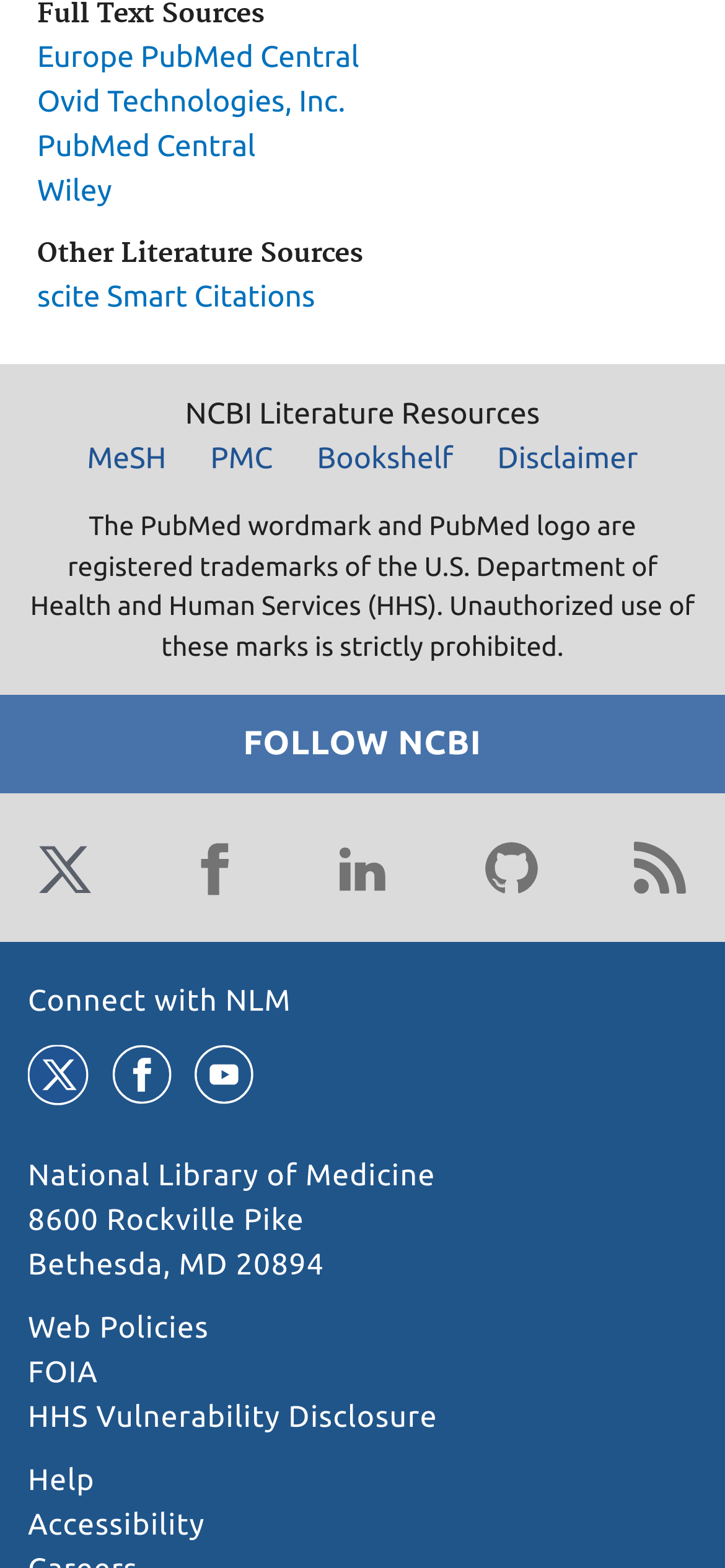Please identify the coordinates of the bounding box for the clickable region that will accomplish this instruction: "Follow NCBI on Twitter".

[0.038, 0.53, 0.141, 0.577]